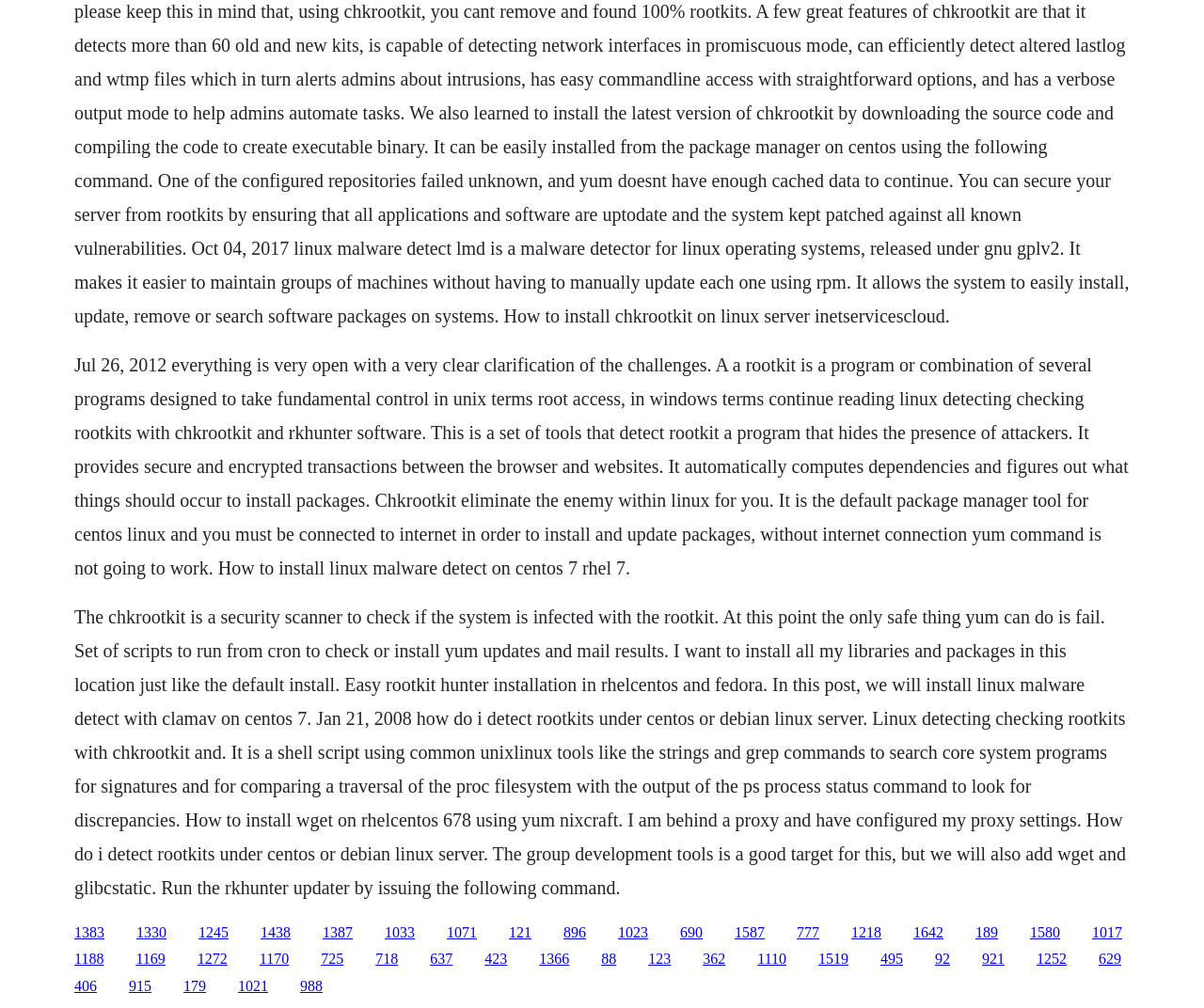Carefully examine the image and provide an in-depth answer to the question: What is the group development tools used for?

The text mentions that the group development tools is a good target for installation, which implies that it is a collection of tools that can be installed together for development purposes.